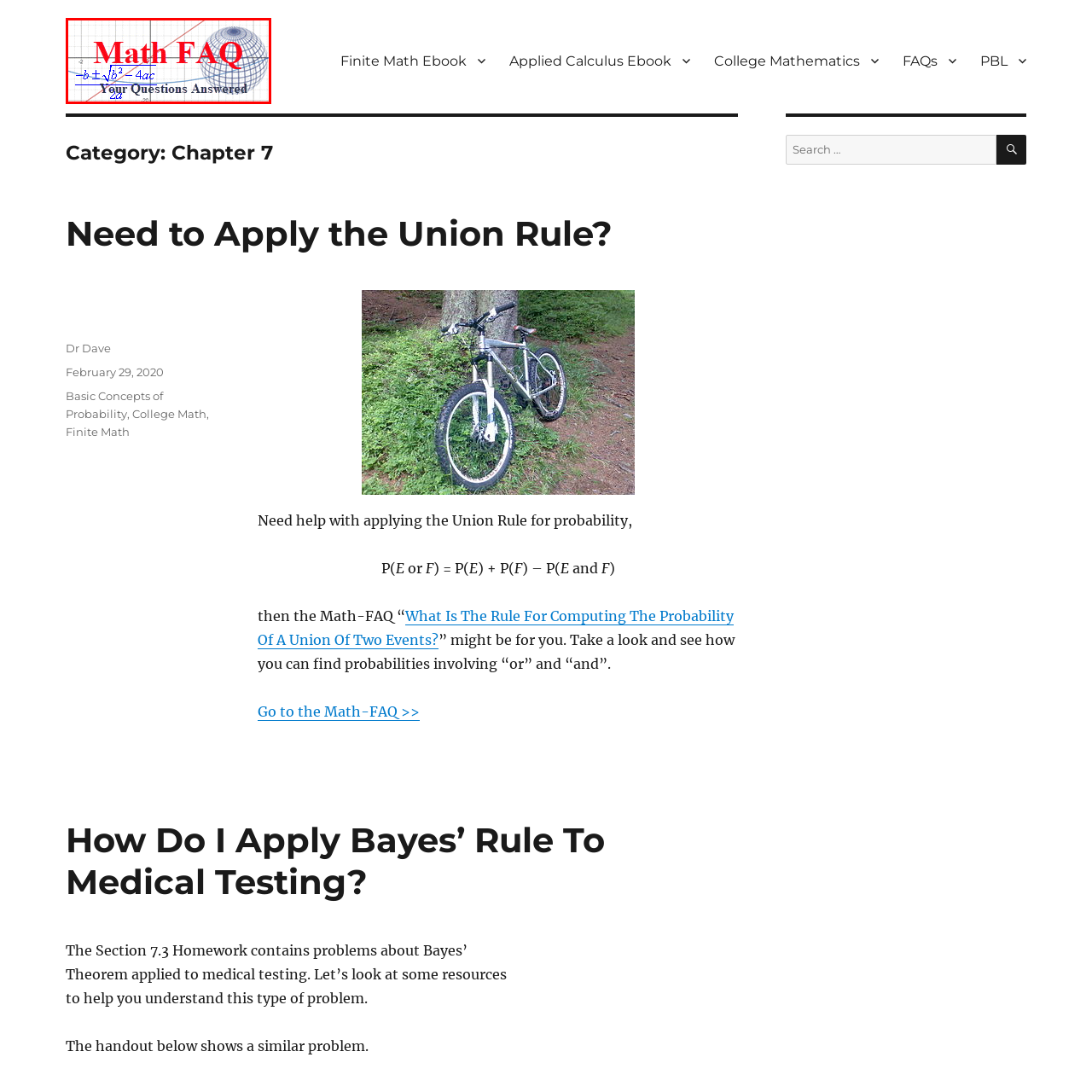Look at the area within the red bounding box, provide a one-word or phrase response to the following question: What is the purpose of the 'Math FAQ' section?

To provide clarity and assistance